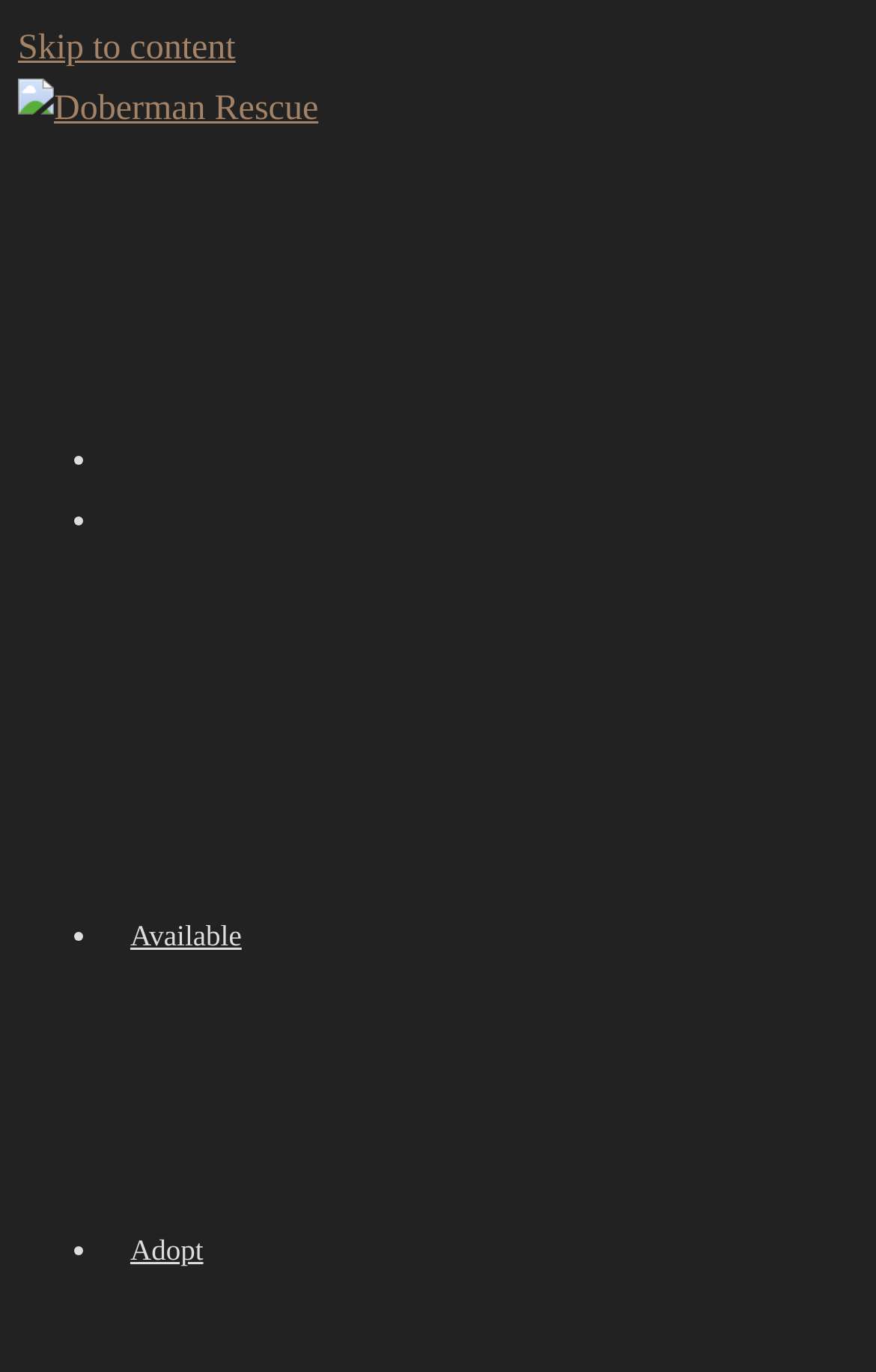Is there an option to skip to content?
Based on the image, give a one-word or short phrase answer.

Yes